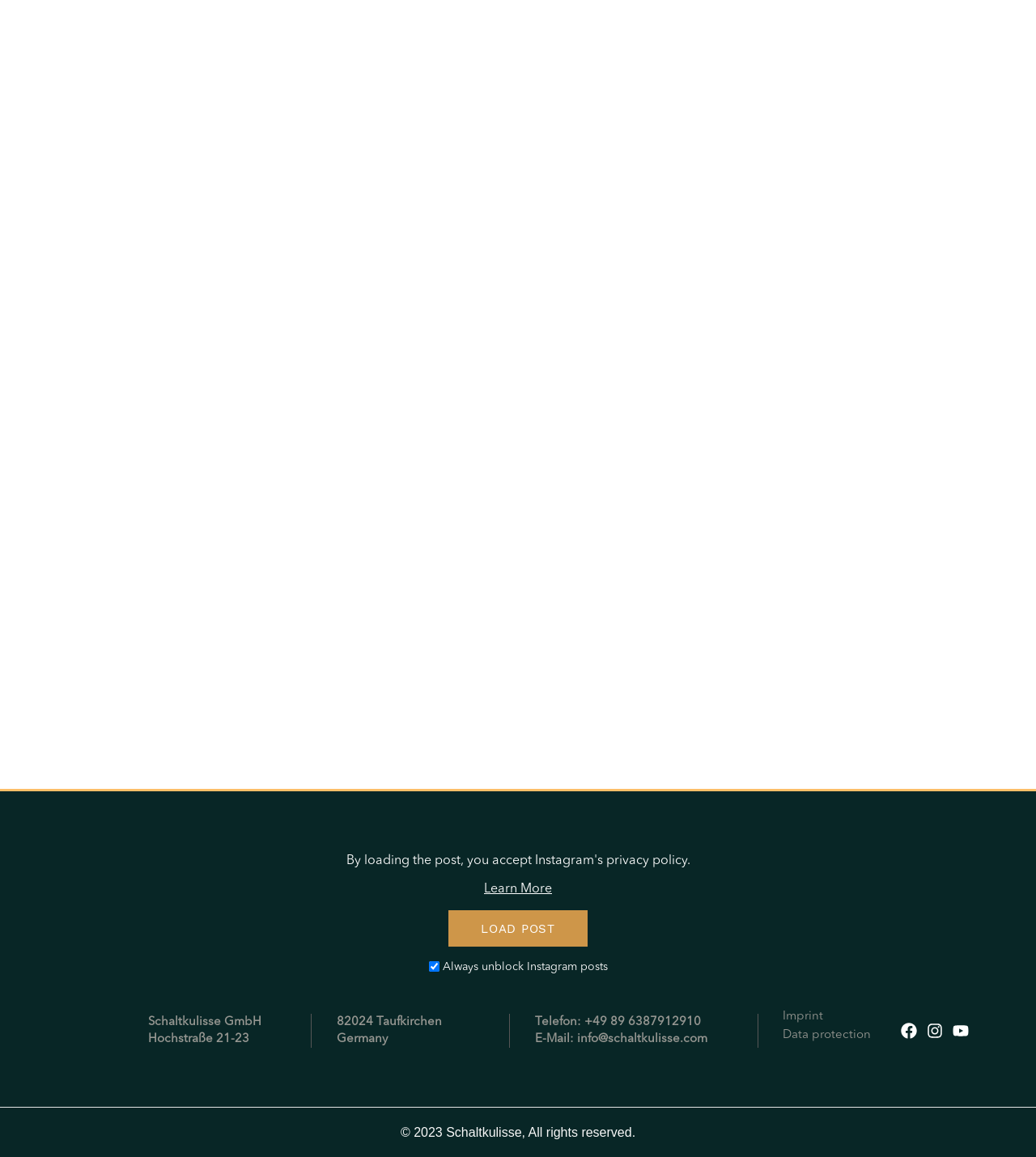What is the company name?
Give a one-word or short-phrase answer derived from the screenshot.

Schaltkulisse GmbH